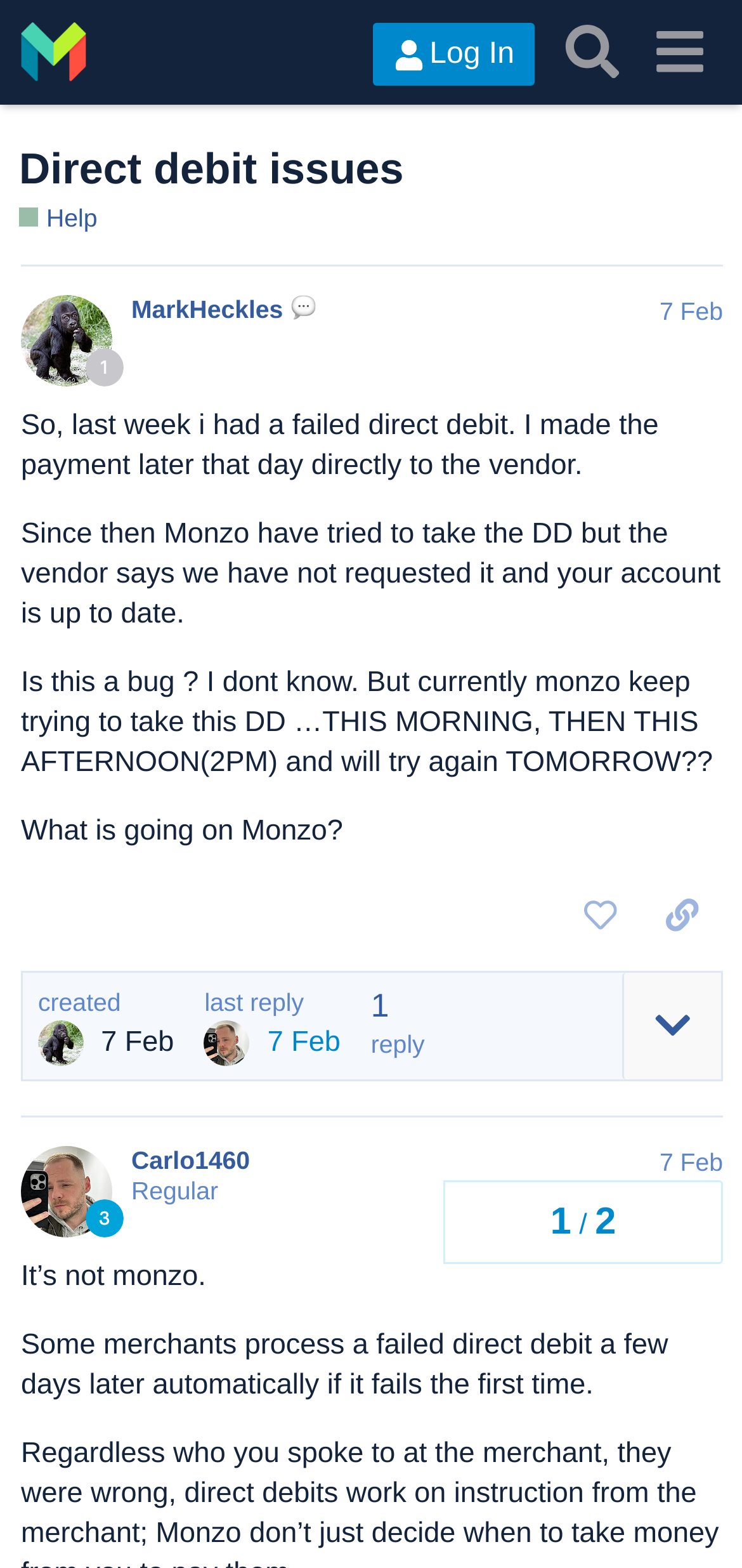Using a single word or phrase, answer the following question: 
What is the date of the last reply?

7 Feb 2024 11:59